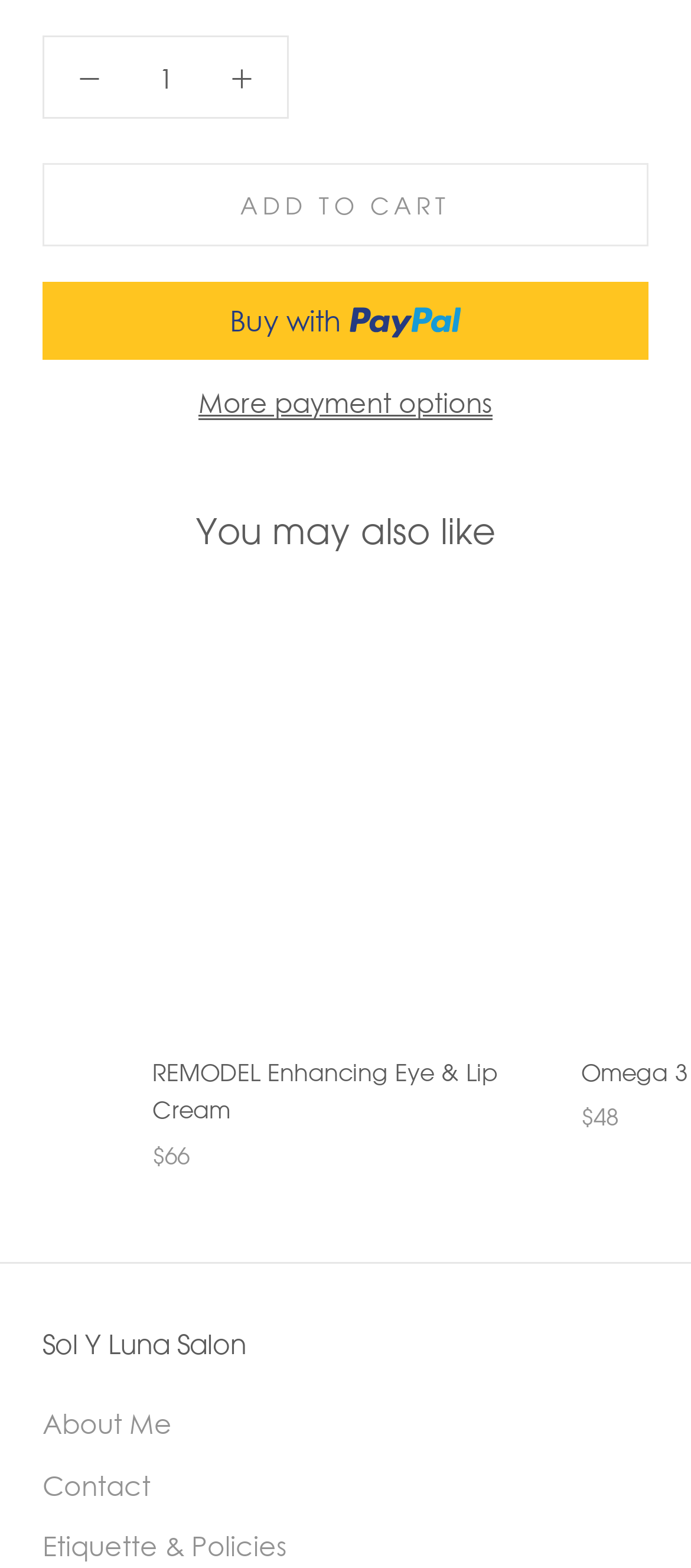Using the elements shown in the image, answer the question comprehensively: What is the name of the salon?

I found the name of the salon by looking at the heading element with the text 'Sol Y Luna Salon'.